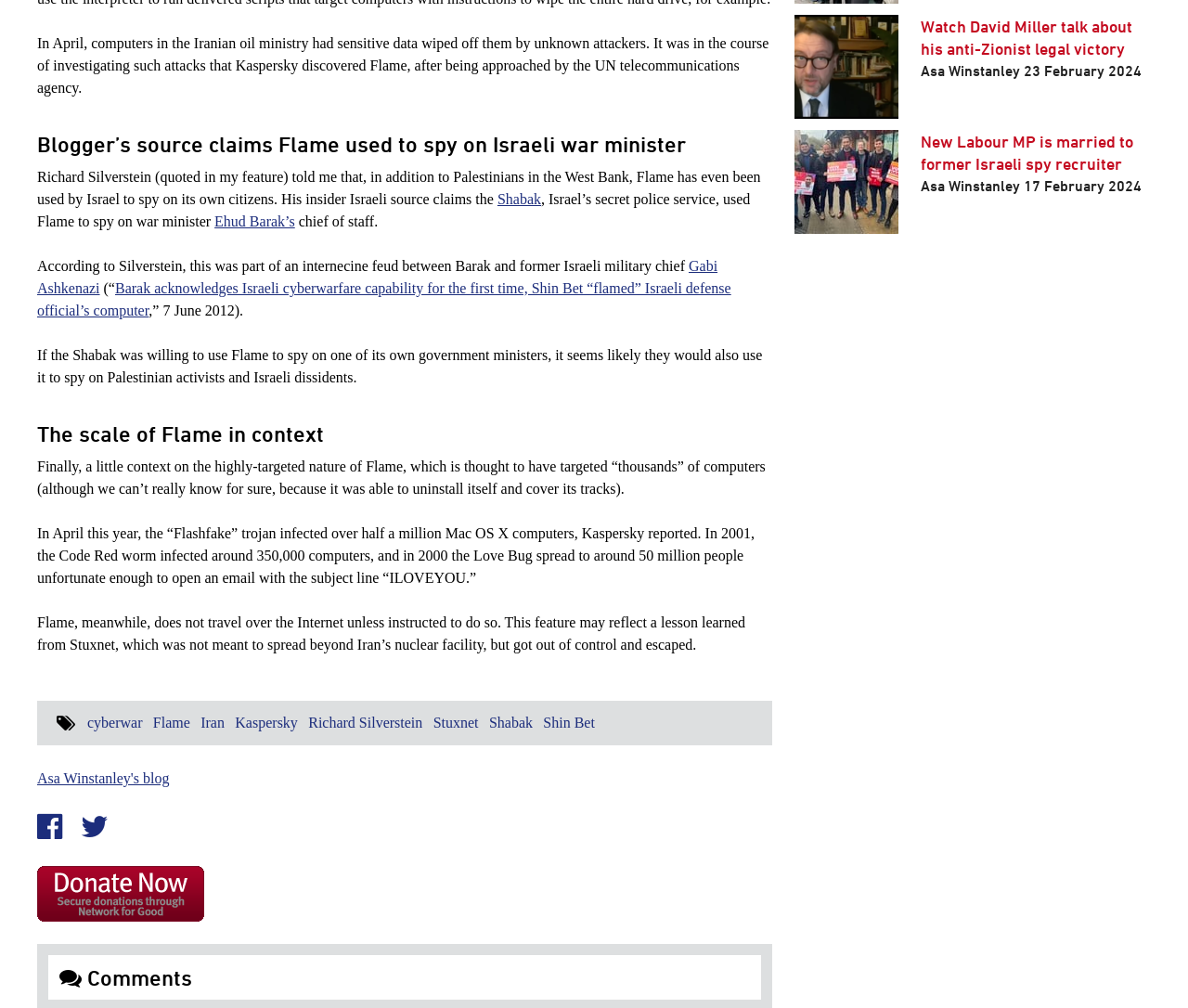Ascertain the bounding box coordinates for the UI element detailed here: "Asa Winstanley's blog". The coordinates should be provided as [left, top, right, bottom] with each value being a float between 0 and 1.

[0.031, 0.764, 0.142, 0.78]